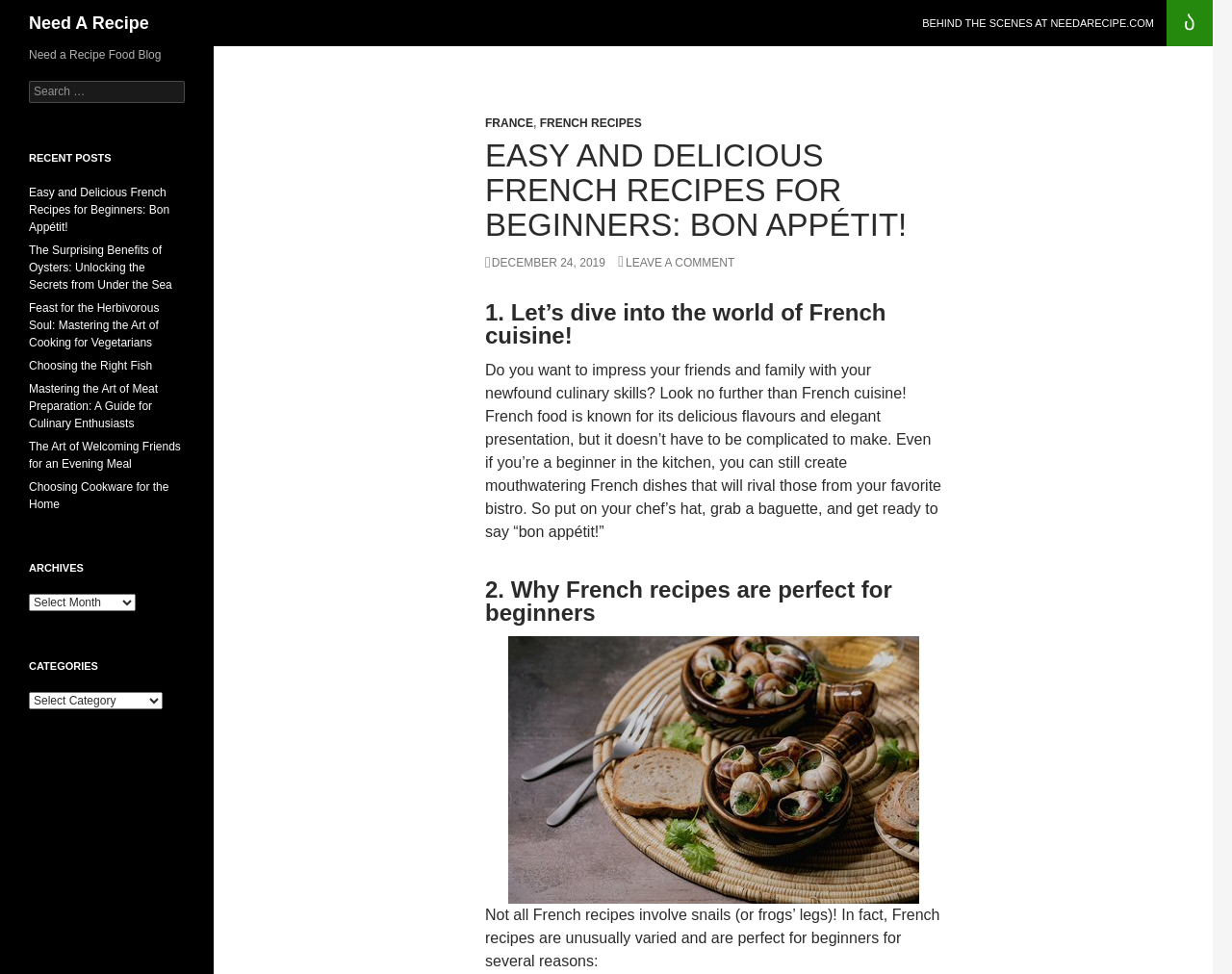Please give the bounding box coordinates of the area that should be clicked to fulfill the following instruction: "Explore archives". The coordinates should be in the format of four float numbers from 0 to 1, i.e., [left, top, right, bottom].

[0.023, 0.574, 0.15, 0.592]